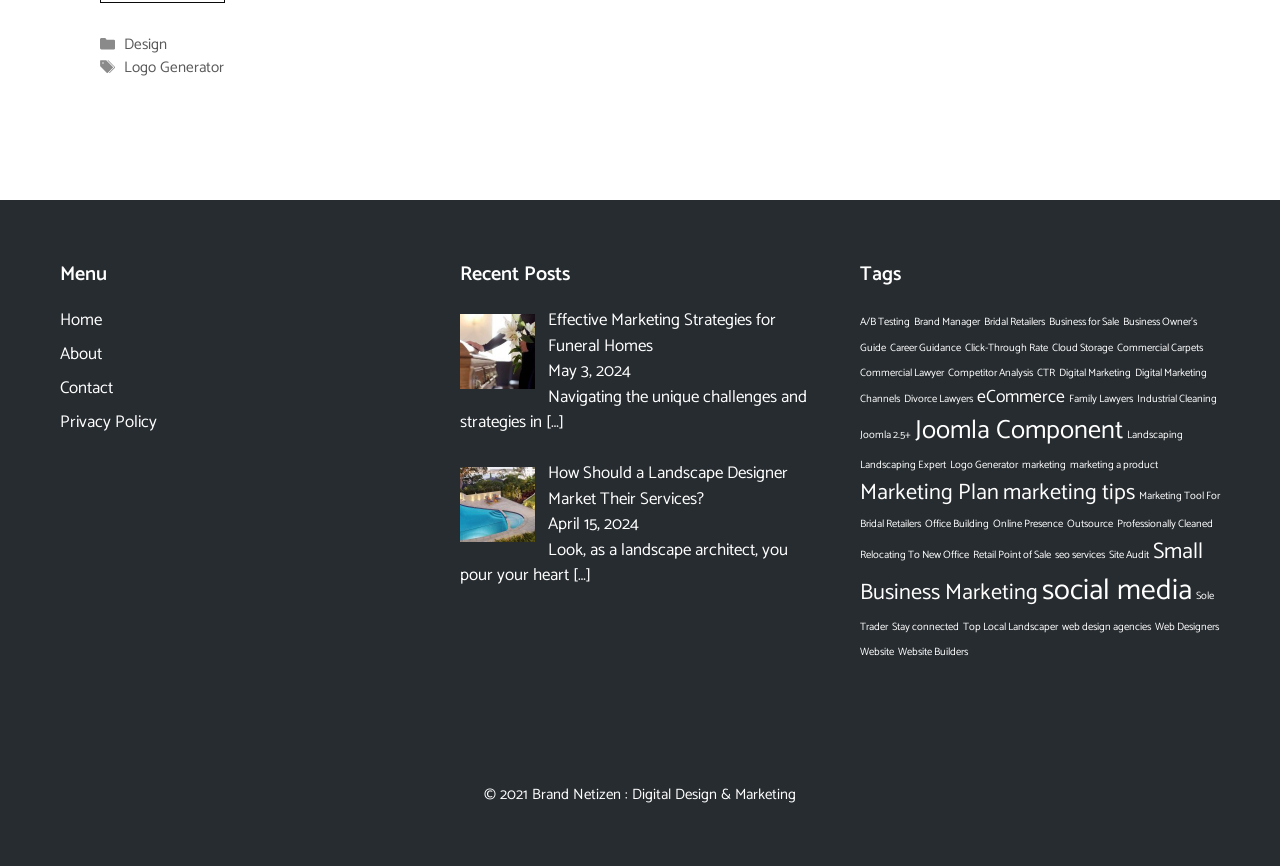What is the company name mentioned in the footer?
Using the image as a reference, give an elaborate response to the question.

In the footer section, there is a static text '© 2021' followed by a link 'Brand Netizen', indicating that 'Brand Netizen' is the company name.